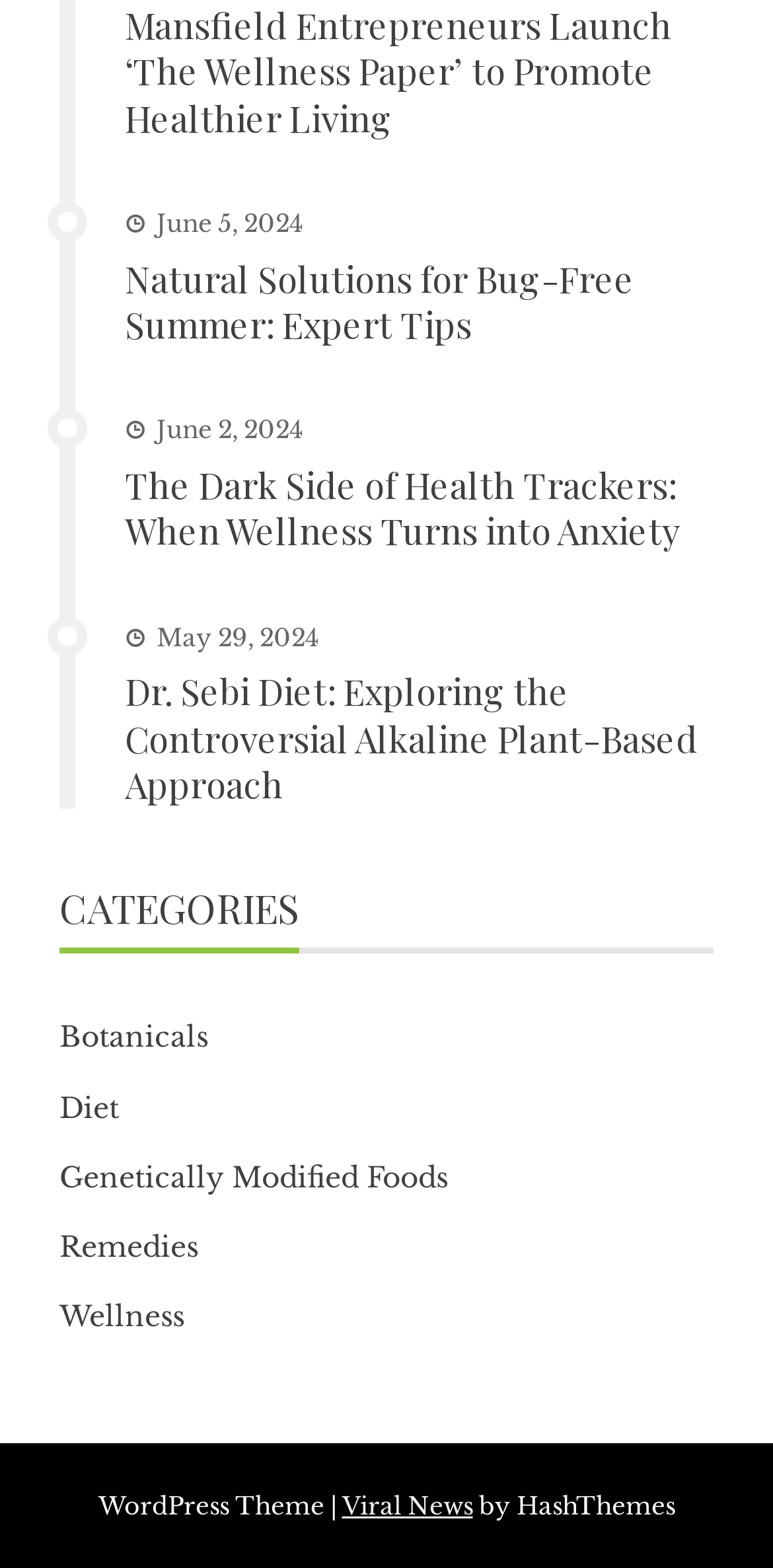What is the theme of this WordPress site?
Please use the image to provide a one-word or short phrase answer.

Viral News